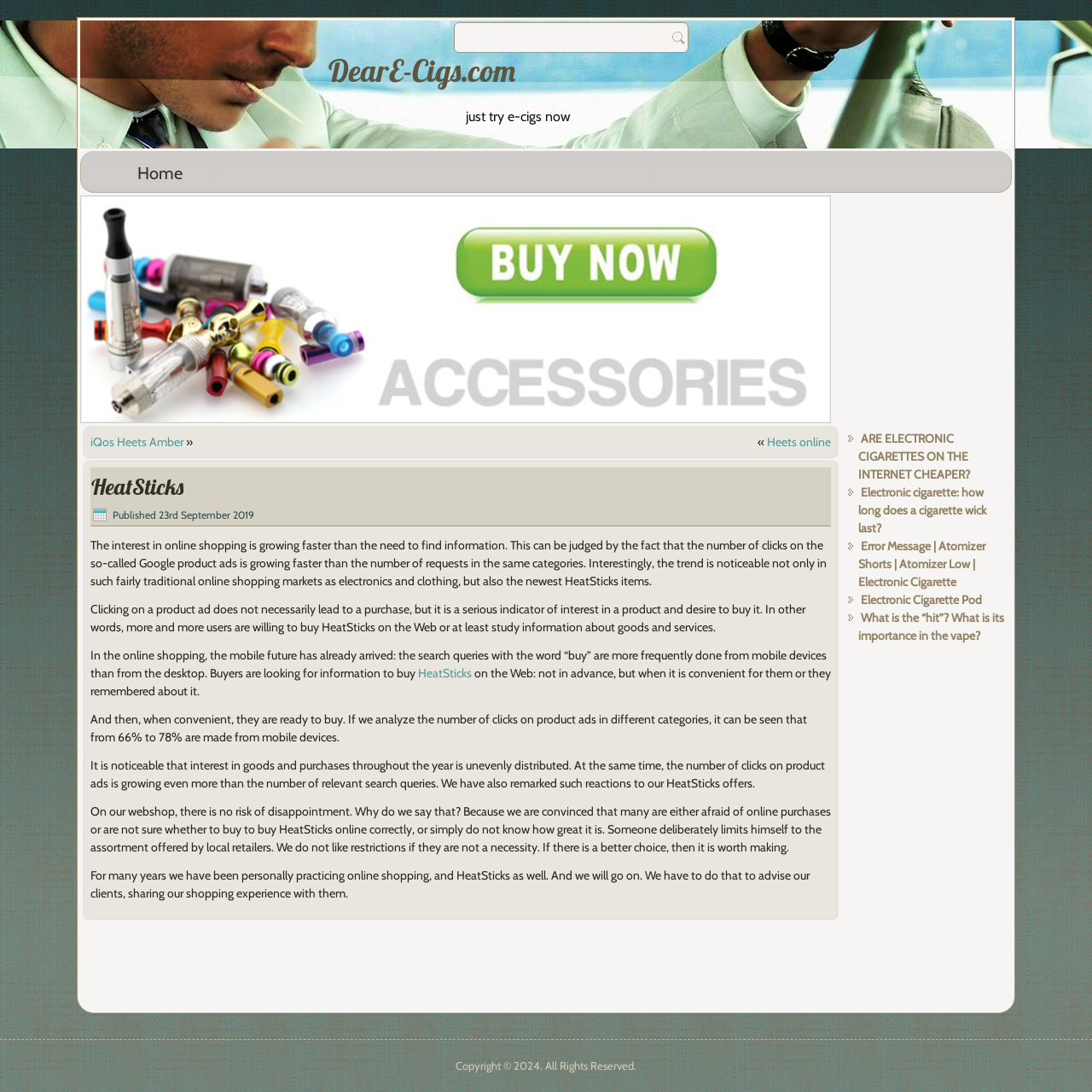Create a detailed narrative of the webpage’s visual and textual elements.

The webpage is about HeatSticks, an e-cigarette brand. At the top, there is a link to "DearE-Cigs.com" and a static text "just try e-cigs now". Below this, there is a textbox and a button, likely for users to input their information and submit it.

On the left side of the page, there is a navigation menu with a link to "Home". The main content of the page is divided into two sections. The first section has two articles, one with a heading "HeatSticks" and the other with a list of links related to electronic cigarettes.

The article with the heading "HeatSticks" contains several paragraphs of text discussing online shopping trends, particularly in the context of HeatSticks products. The text mentions that more and more users are willing to buy HeatSticks online and study information about goods and services. It also notes that mobile devices are increasingly being used for online shopping.

Below this article, there is another section with a list of links related to electronic cigarettes, including topics such as the cost of electronic cigarettes online, the lifespan of a cigarette wick, and the importance of the "hit" in vaping.

At the bottom of the page, there is a copyright notice stating "Copyright © 2024. All Rights Reserved."